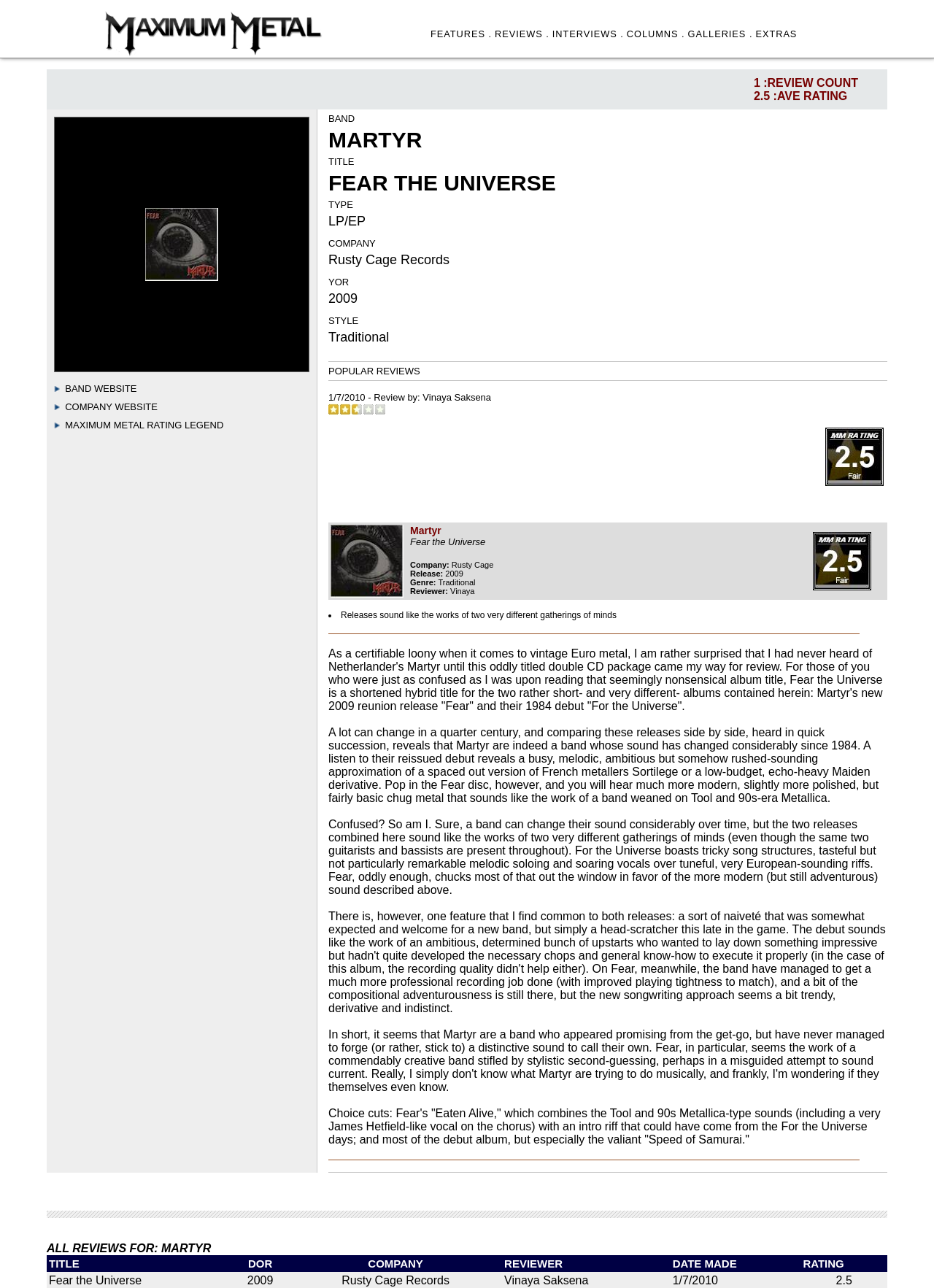Determine the bounding box coordinates of the section I need to click to execute the following instruction: "Read the article 'Accessibility Meets Search Engine Optimization: 5 Powerful Alt Text Examples for Images'". Provide the coordinates as four float numbers between 0 and 1, i.e., [left, top, right, bottom].

None